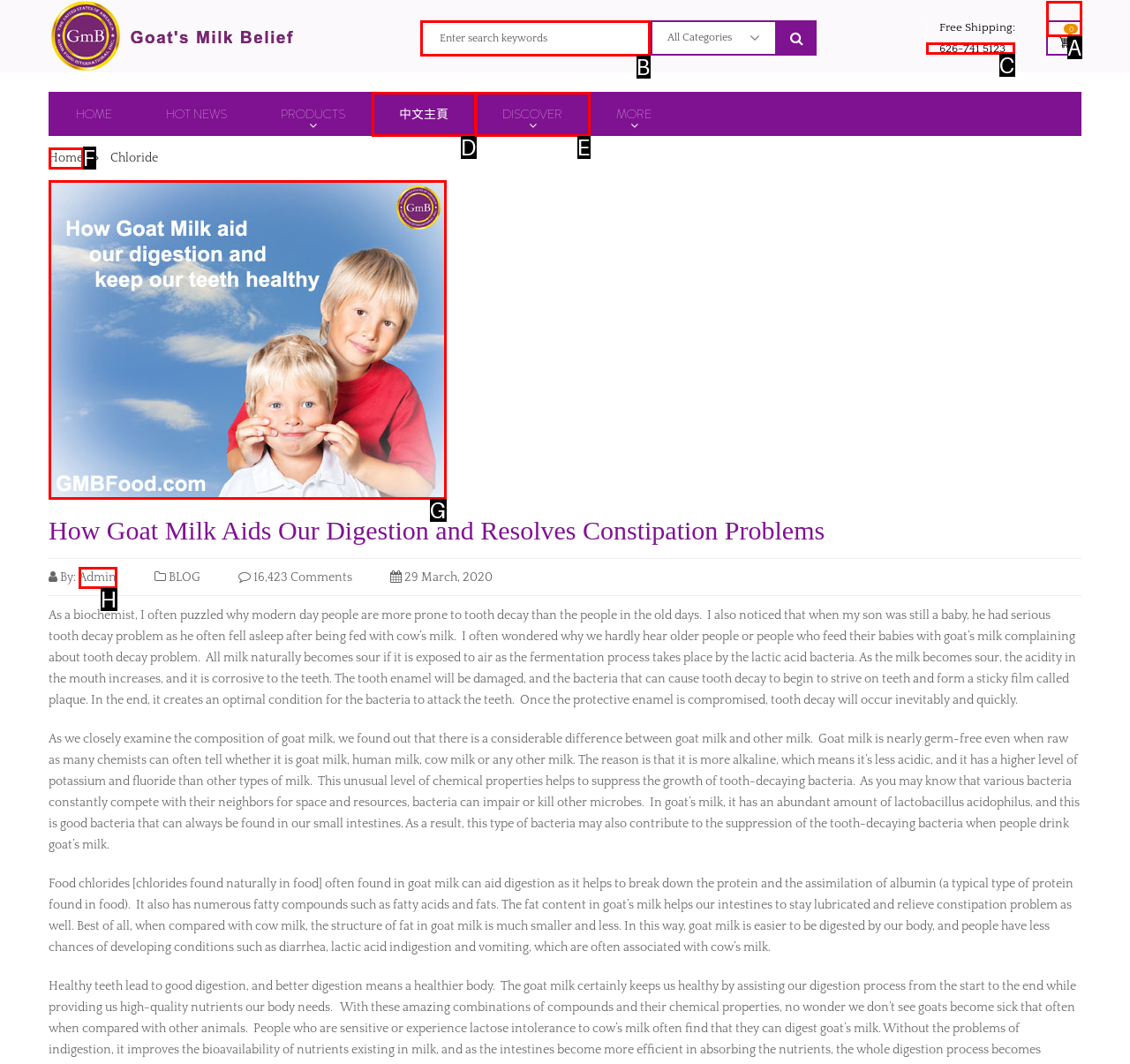Determine the HTML element to be clicked to complete the task: Contact us at 626-741 5123. Answer by giving the letter of the selected option.

C